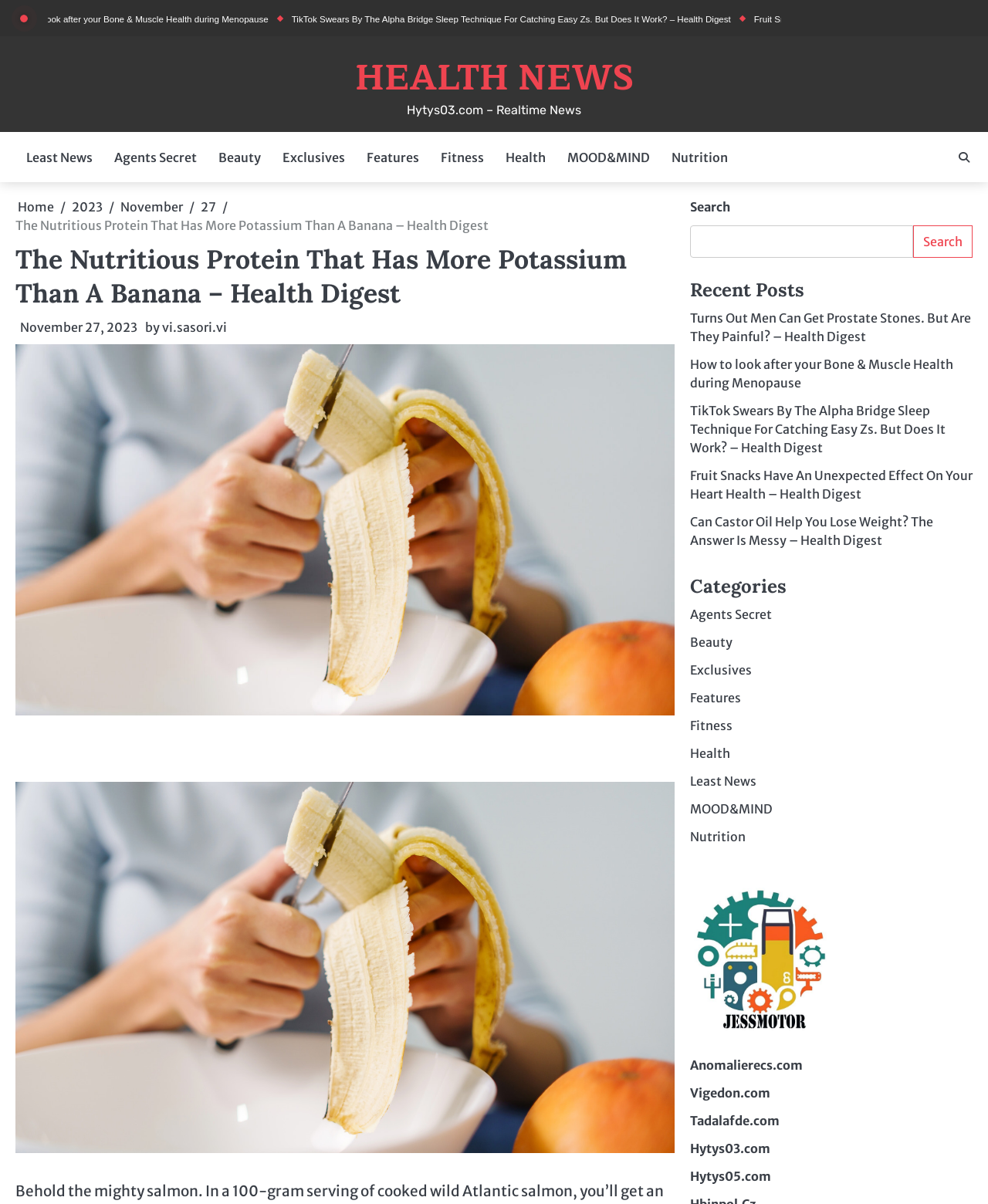Identify the bounding box coordinates for the UI element described as: "November". The coordinates should be provided as four floats between 0 and 1: [left, top, right, bottom].

[0.122, 0.166, 0.185, 0.178]